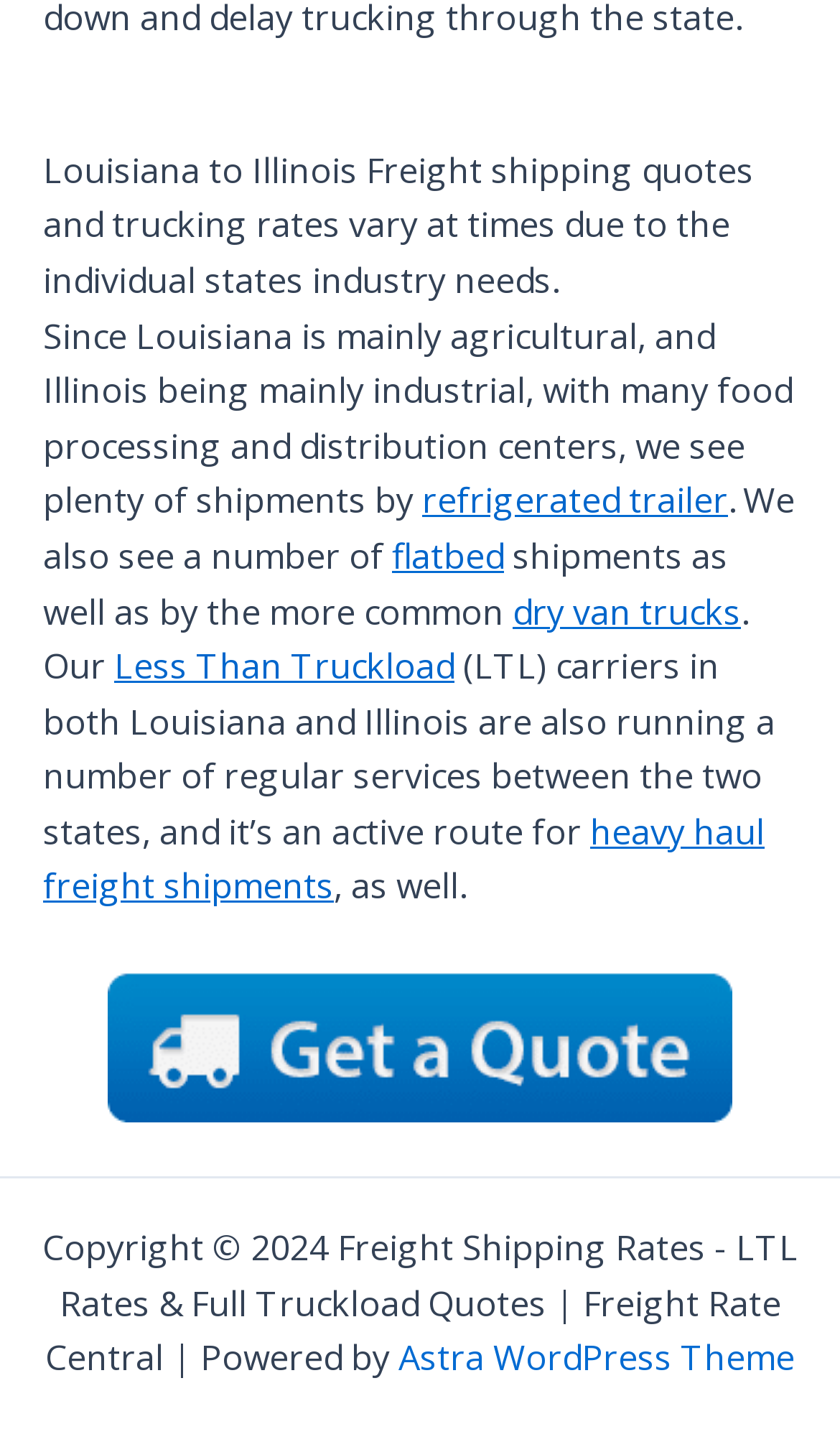What type of freight shipments are mentioned?
Respond to the question with a well-detailed and thorough answer.

The text mentions 'heavy haul freight shipments' as one of the types of shipments between Louisiana and Illinois. This is evident from the link element with the text 'heavy haul freight shipments'.